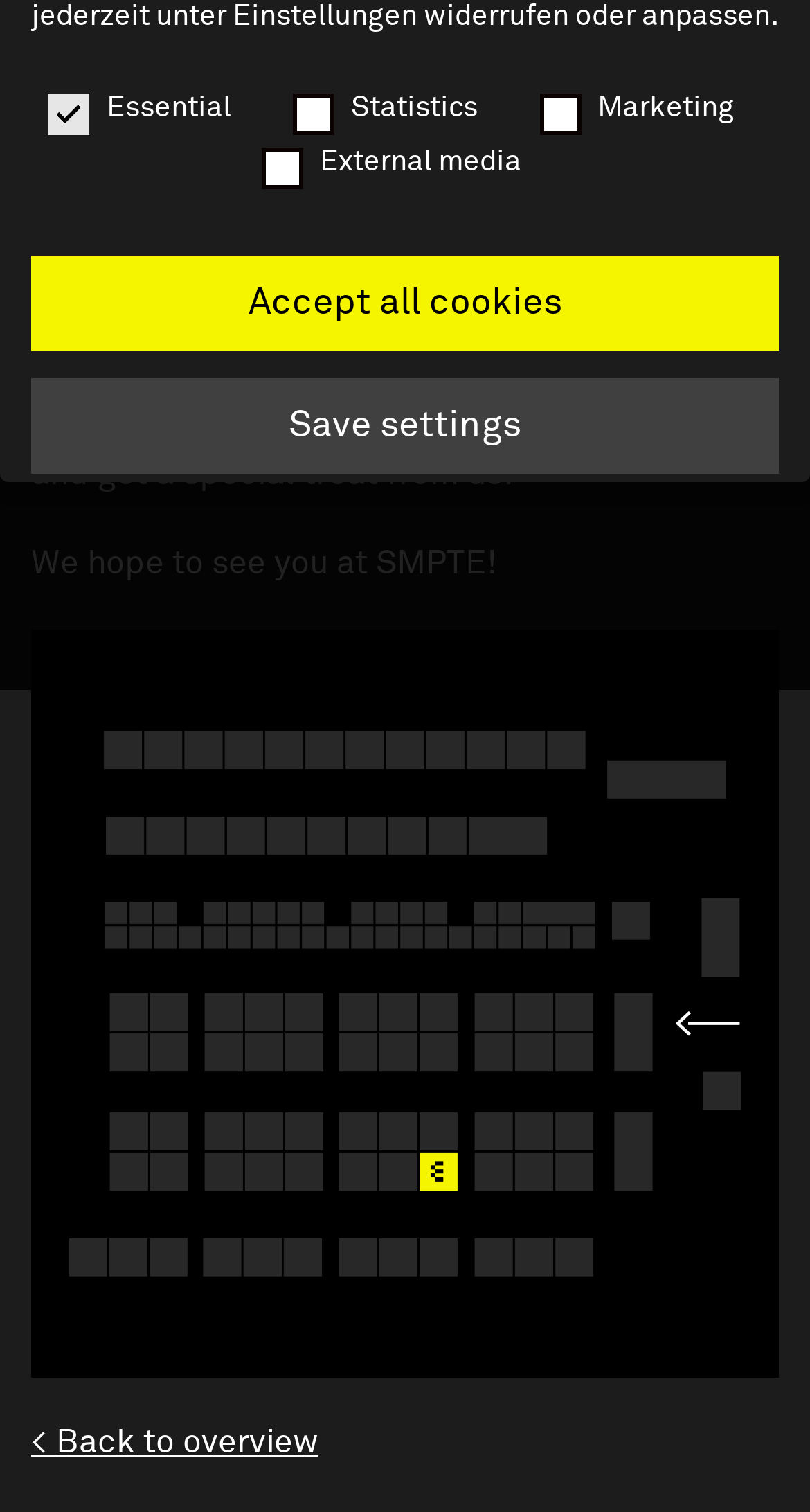Identify the bounding box for the element characterized by the following description: "Accept all cookies".

[0.038, 0.17, 0.962, 0.233]